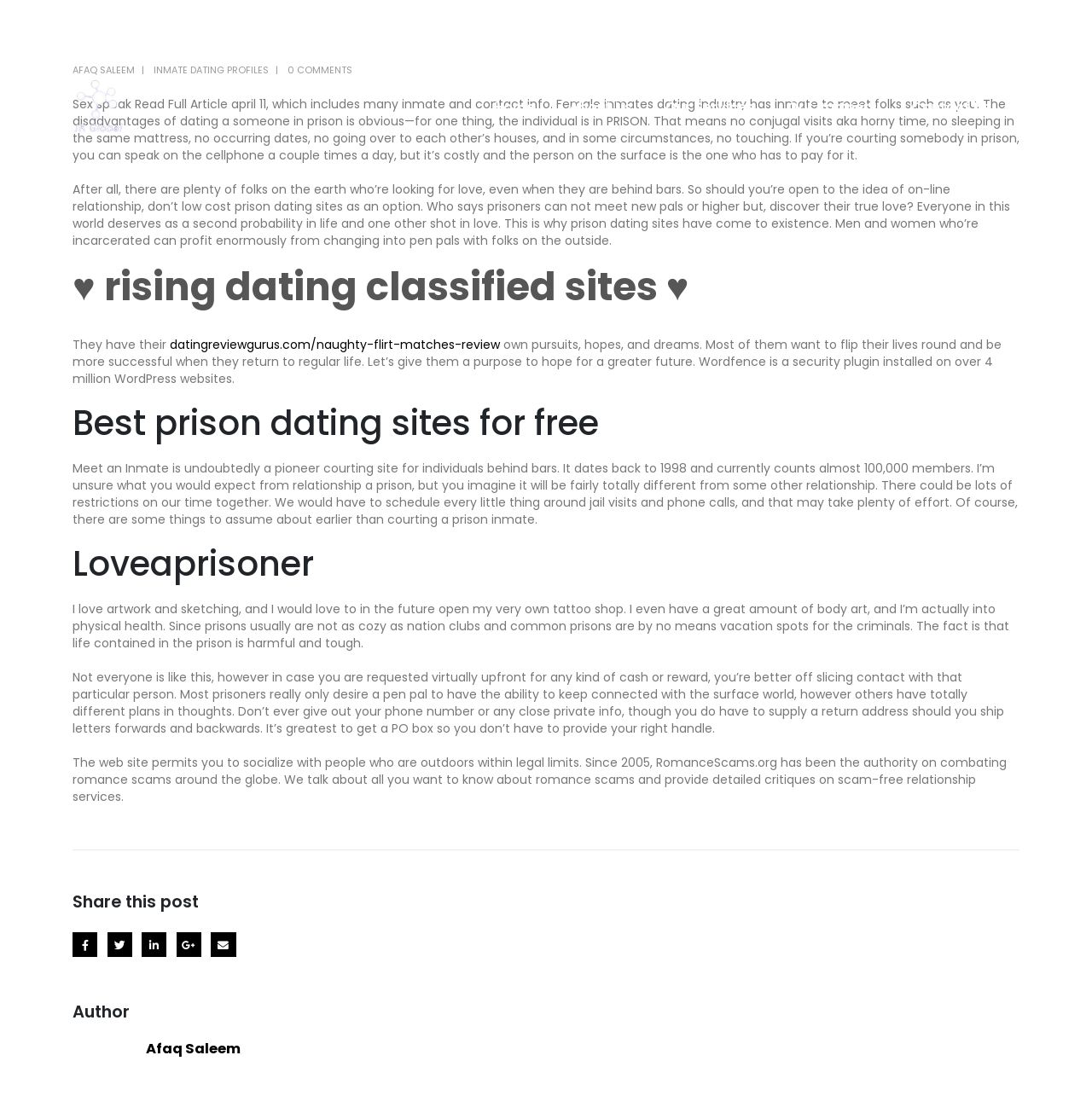What is the name of the security plugin installed on the website?
With the help of the image, please provide a detailed response to the question.

According to the text on the webpage, Wordfence is a security plugin installed on over 4 million WordPress websites, including this one.